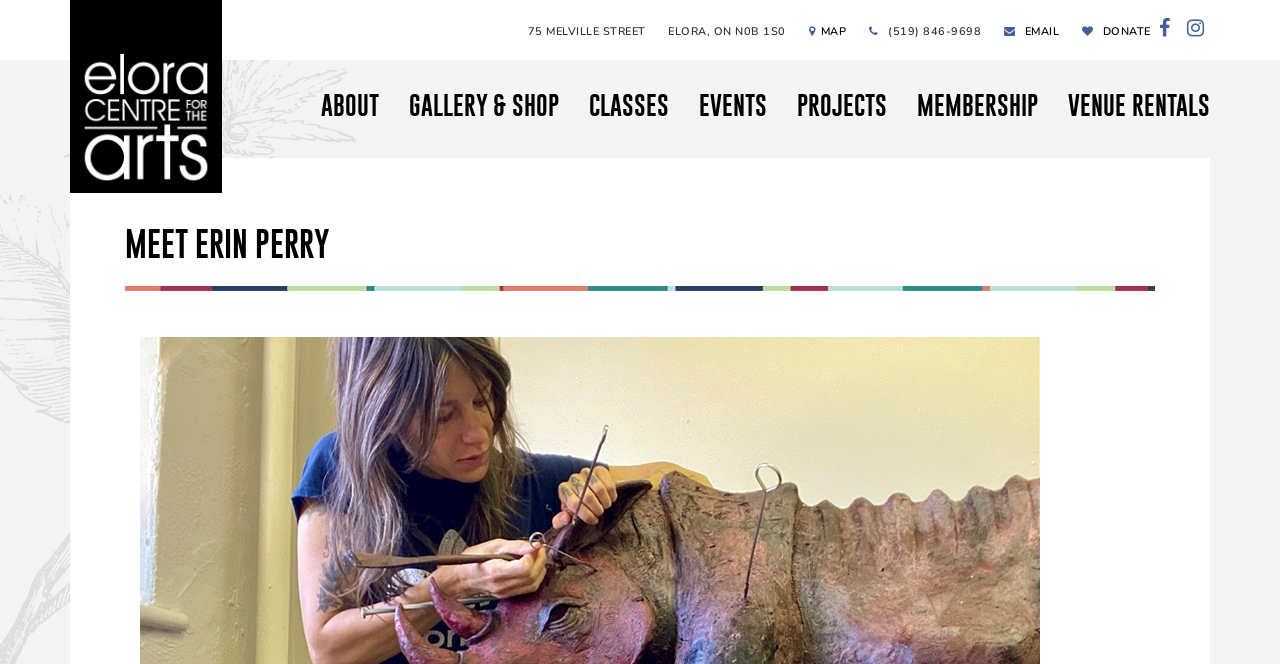Locate the bounding box of the UI element with the following description: "Gallery & Shop".

[0.308, 0.12, 0.448, 0.196]